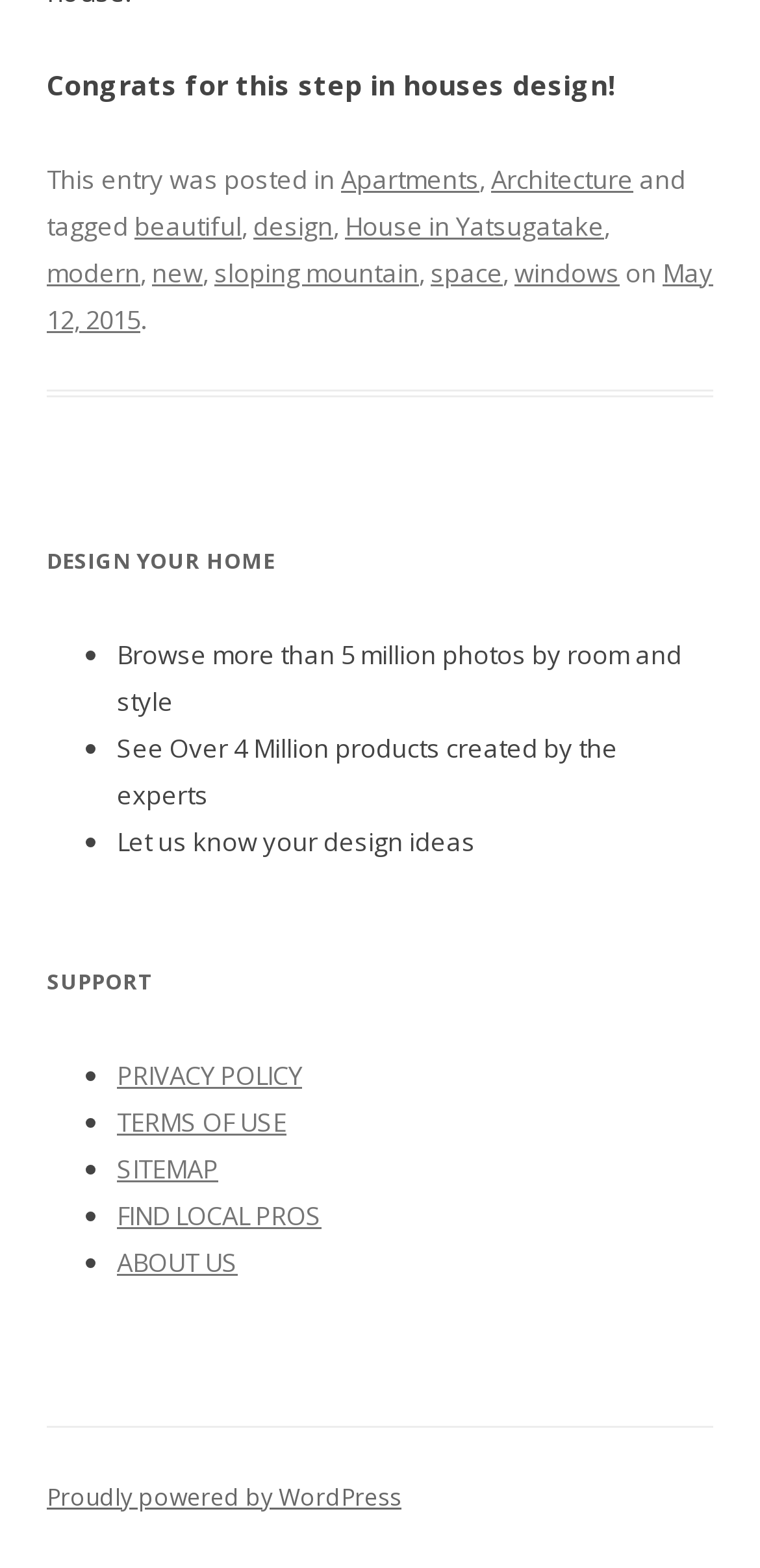How many design ideas can I share?
By examining the image, provide a one-word or phrase answer.

One